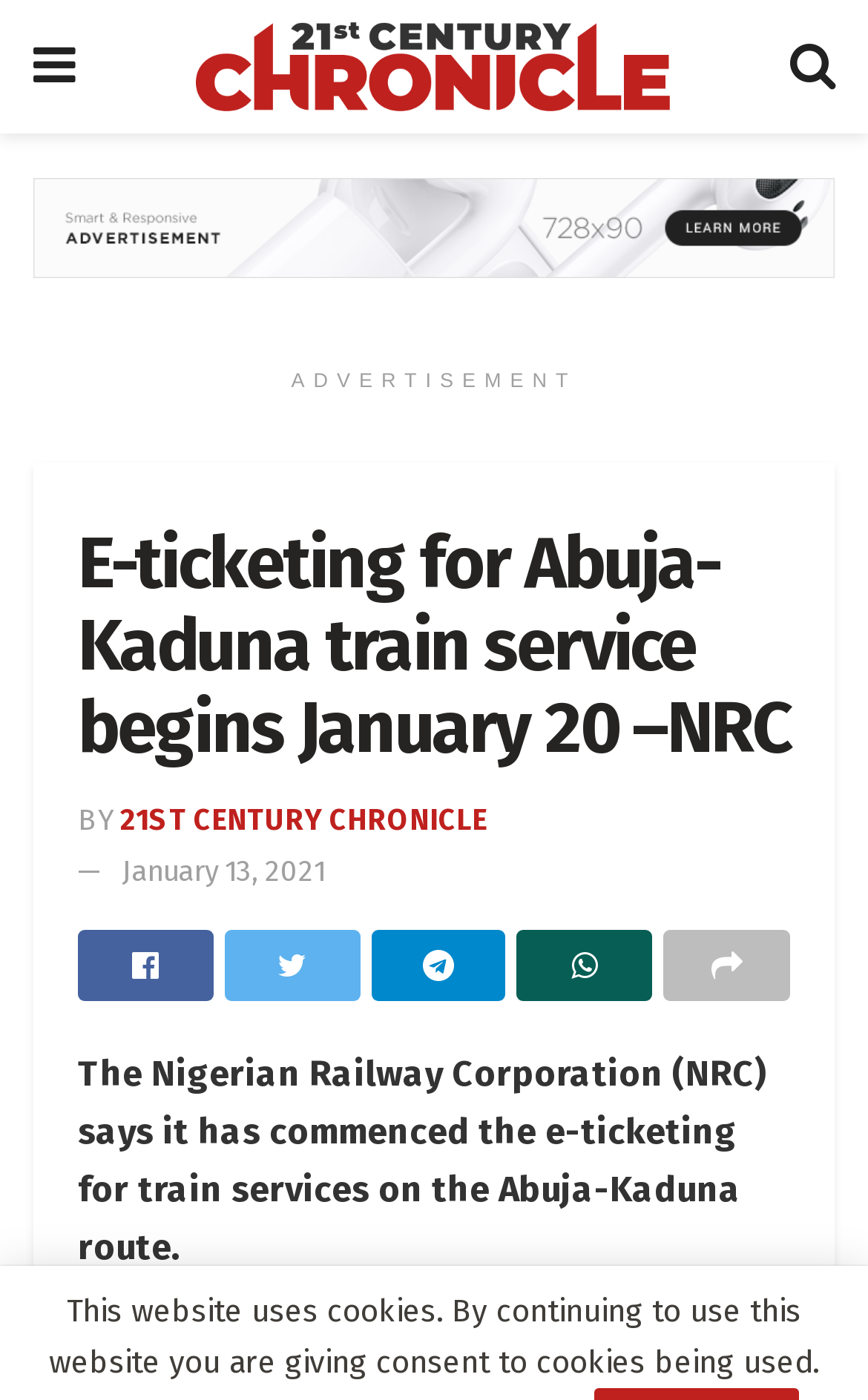Reply to the question with a brief word or phrase: What is the Nigerian Railway Corporation doing?

Commencing e-ticketing